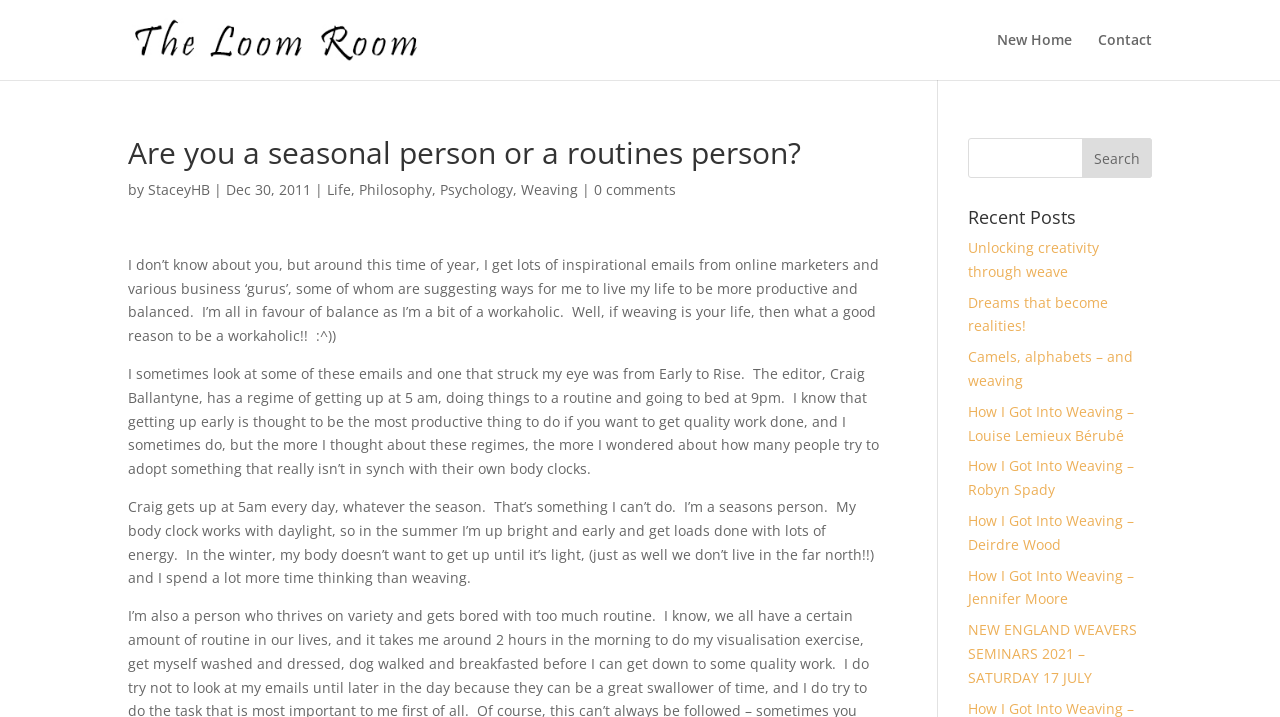Please identify the bounding box coordinates of the element I should click to complete this instruction: 'View recent posts'. The coordinates should be given as four float numbers between 0 and 1, like this: [left, top, right, bottom].

[0.756, 0.29, 0.9, 0.329]